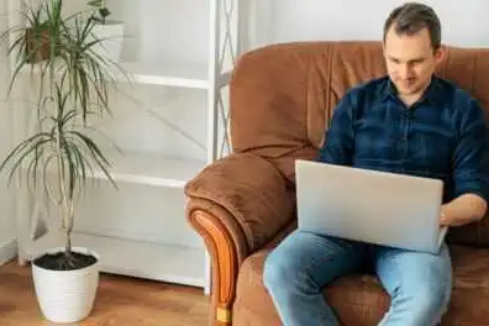Give a thorough explanation of the elements present in the image.

A young man is seated comfortably on a plush brown sofa, intently focused on his laptop. Dressed in a casual blue plaid shirt and light blue jeans, he appears engaged in a task that requires concentration. To his left, a decorative plant in a white pot adds a touch of greenery to the cozy living space, which features minimalist shelving in the background. The warm wooden floor contrasts with the neutral tones of the furniture, creating a serene and inviting atmosphere. This scene captures a moment of productivity and relaxation in a modern home office setting.